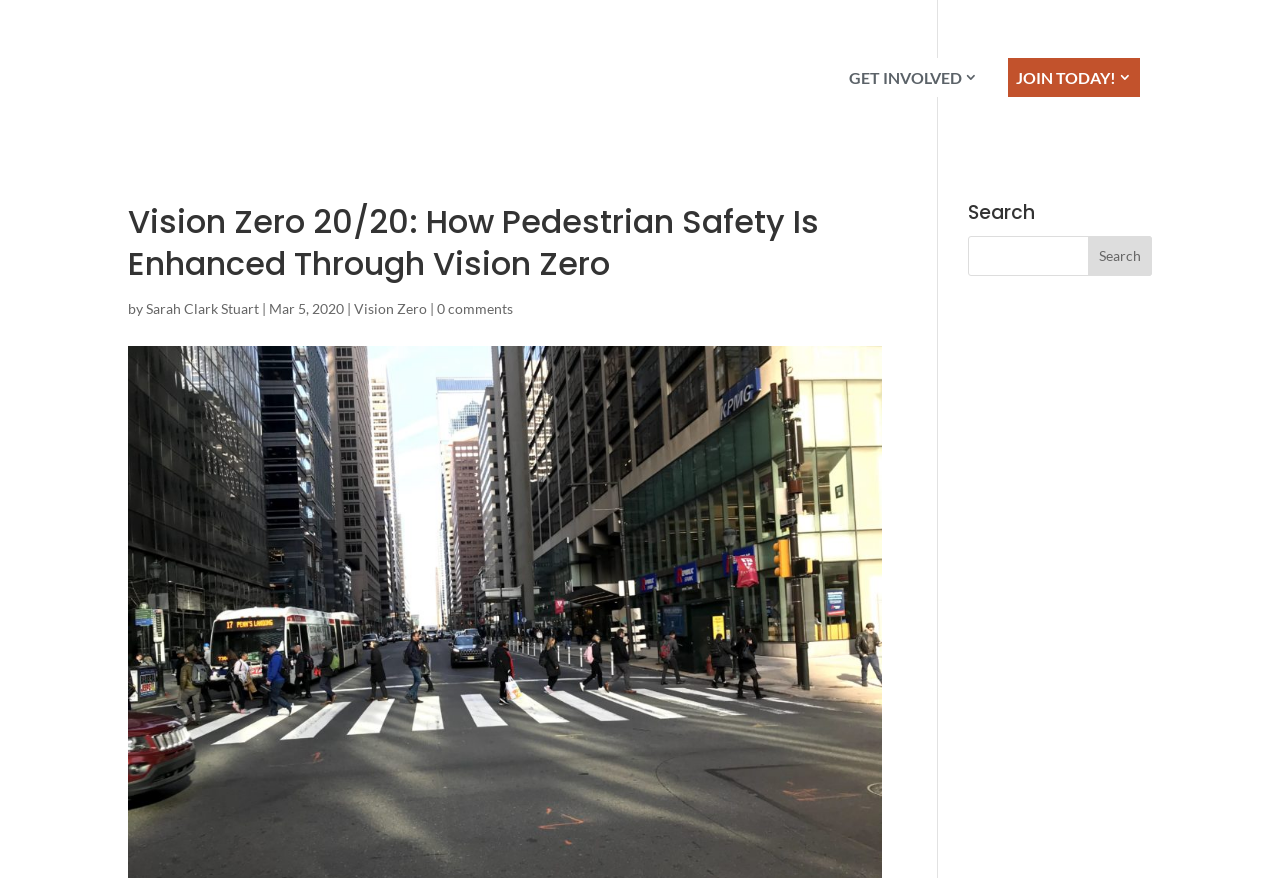Explain the features and main sections of the webpage comprehensively.

The webpage is about Vision Zero, a pedestrian safety initiative in Philadelphia. At the top left, there is a logo of the Bicycle Coalition of Greater Philadelphia, accompanied by a link to the organization's website. Below the logo, there are six navigation links: PROGRAMS, RESOURCES, ABOUT, NEWS, EVENTS, and GET INVOLVED, which are evenly spaced and aligned horizontally.

In the main content area, there is a heading that reads "Vision Zero 20/20: How Pedestrian Safety Is Enhanced Through Vision Zero". Below the heading, there is a byline that indicates the article was written by Sarah Clark Stuart, with a link to the author's profile. The article's publication date, March 5, 2020, is also displayed. There are two links in the vicinity, one to Vision Zero and another to 0 comments.

On the right side of the page, there is a search bar with a heading that reads "Search". The search bar has a text input field and a search button.